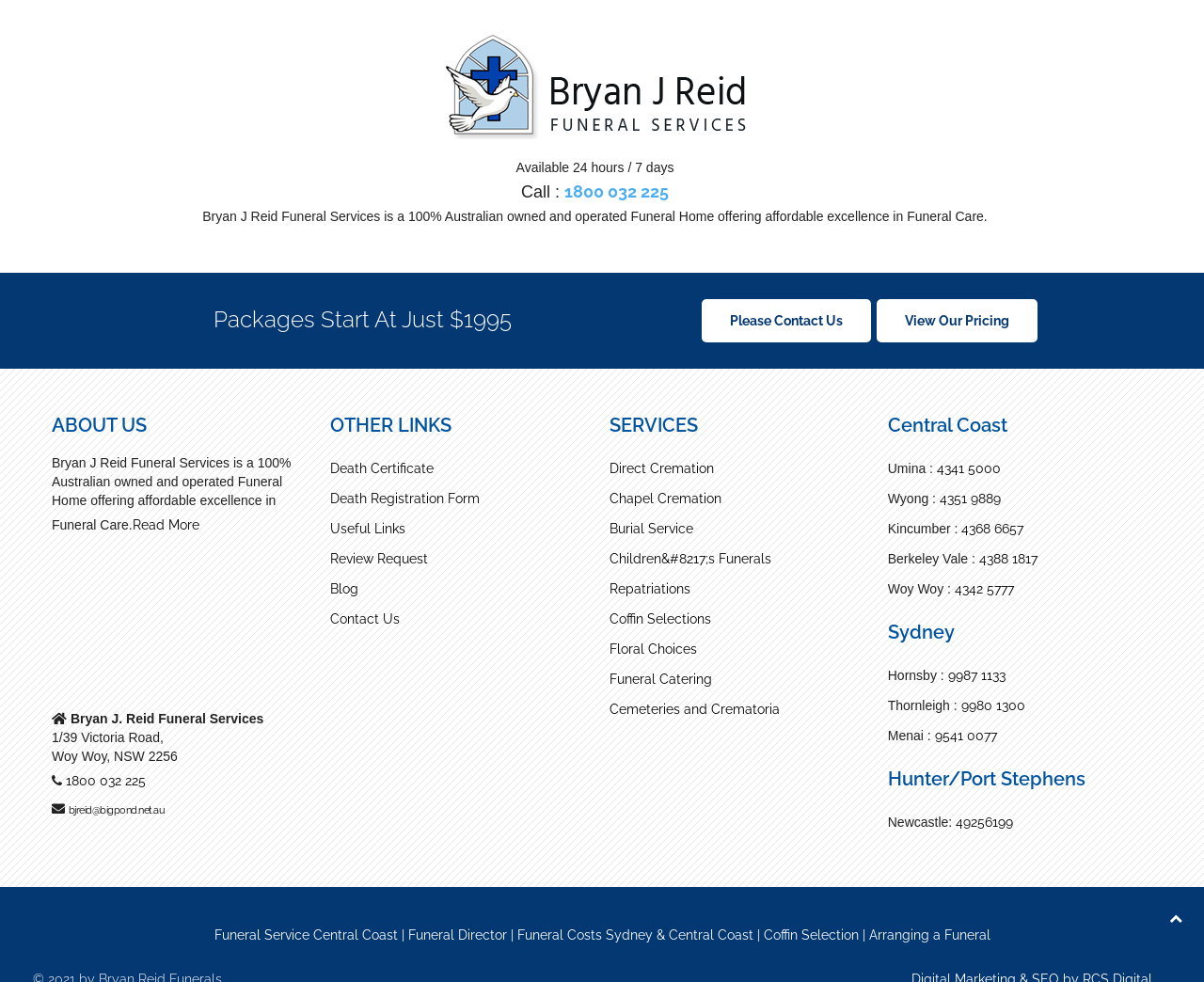Please identify the bounding box coordinates of the element I need to click to follow this instruction: "Call the funeral service".

[0.469, 0.185, 0.555, 0.205]